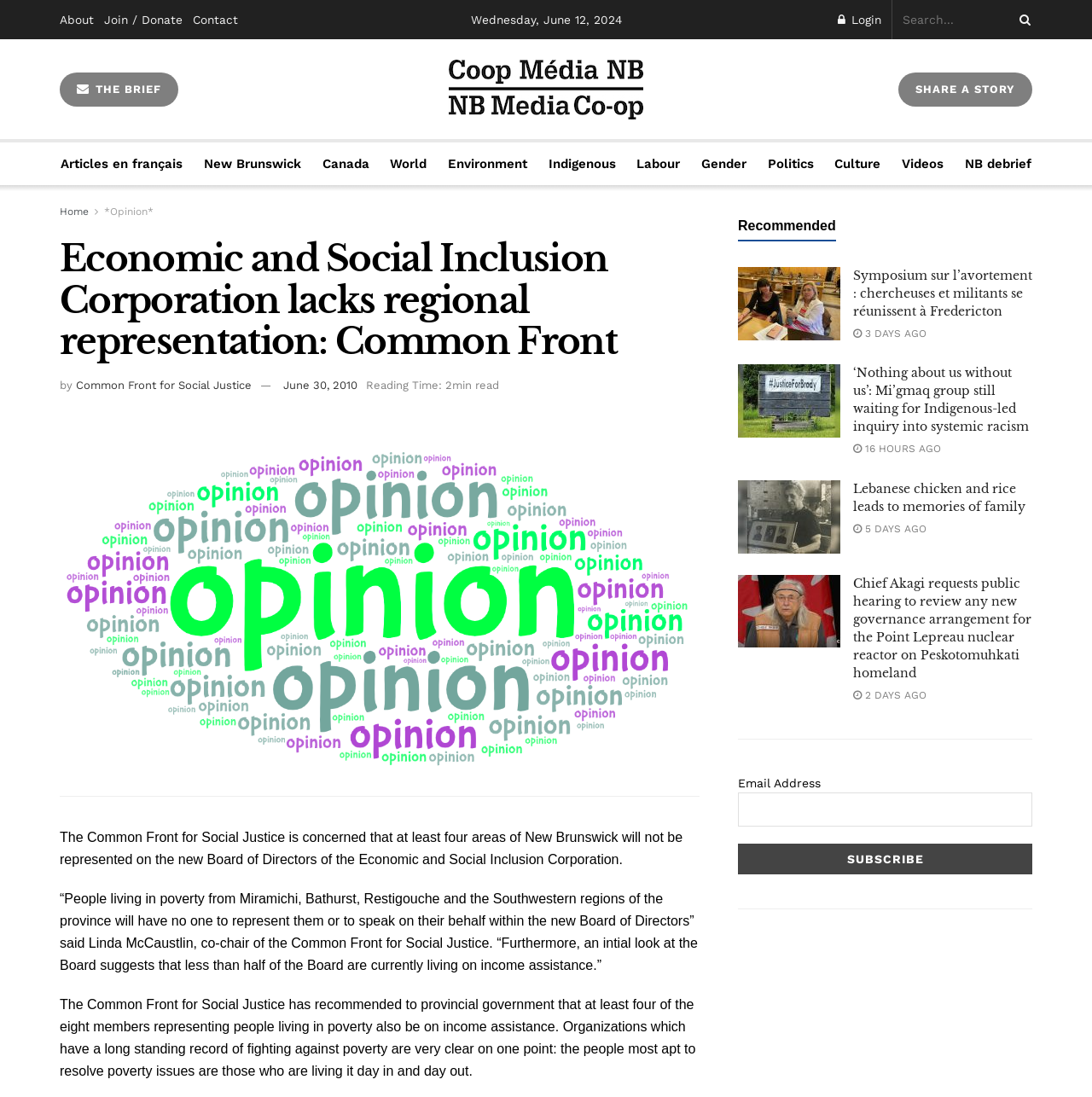Give a concise answer of one word or phrase to the question: 
What is the name of the co-chair of the Common Front for Social Justice?

Linda McCaustlin